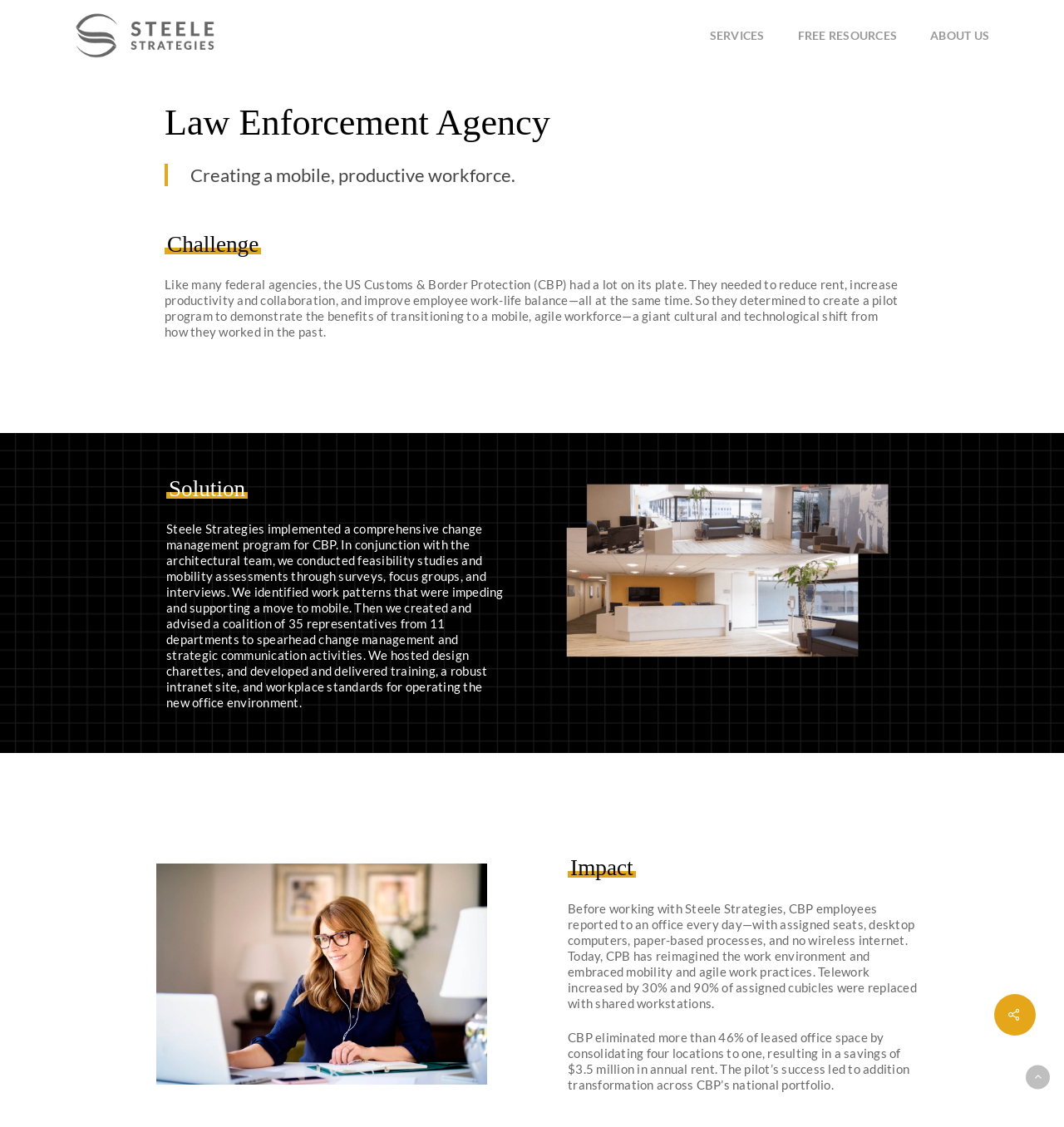What is the purpose of the comprehensive change management program implemented by STEELE Strategies for CBP?
Give a one-word or short-phrase answer derived from the screenshot.

To demonstrate the benefits of transitioning to a mobile, agile workforce